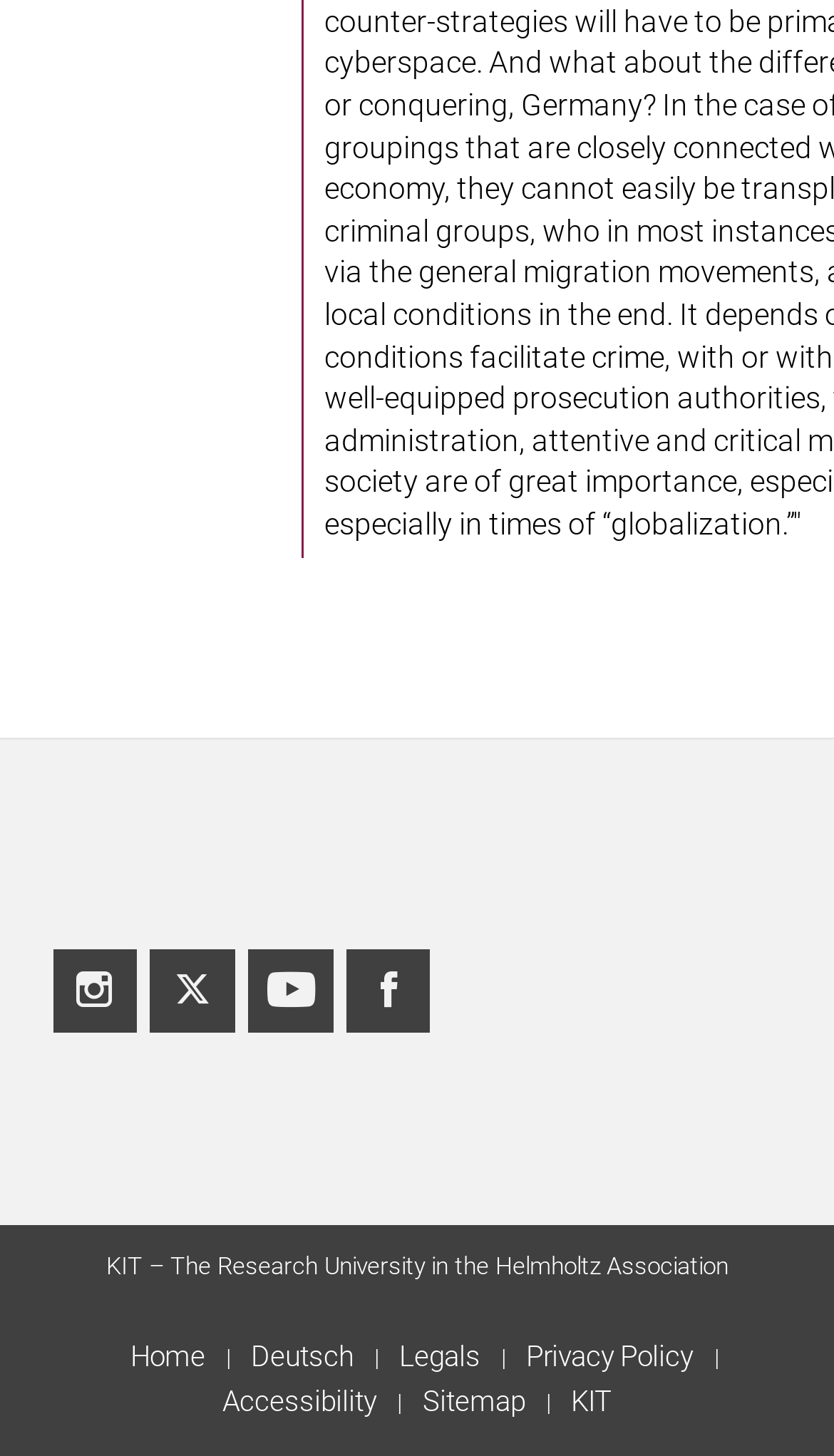Please specify the bounding box coordinates of the area that should be clicked to accomplish the following instruction: "Visit Instagram Profile". The coordinates should consist of four float numbers between 0 and 1, i.e., [left, top, right, bottom].

[0.063, 0.651, 0.163, 0.709]